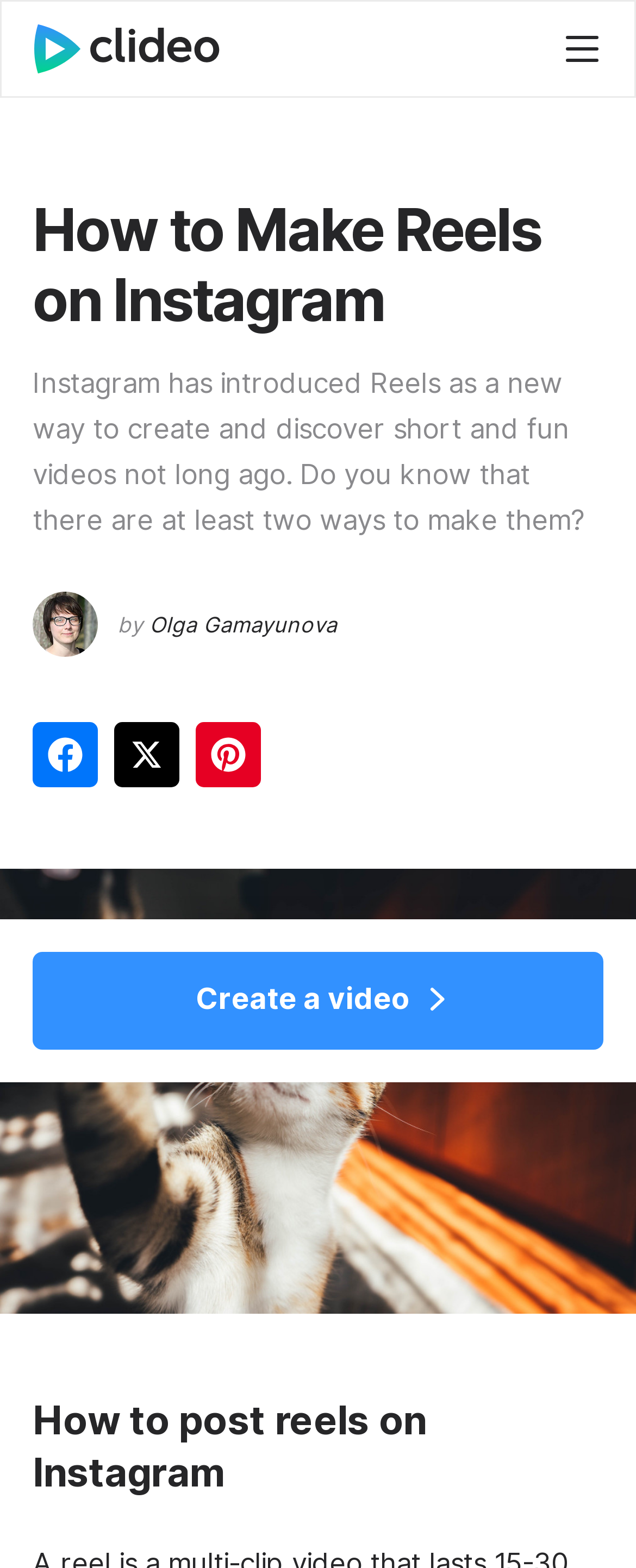What is the second step in making reels on Instagram?
Respond to the question with a well-detailed and thorough answer.

The article is divided into two sections, 'How to Make Reels on Instagram' and 'How to post reels on Instagram'. The second section is located at the bottom of the webpage, with a heading 'How to post reels on Instagram' and a bounding box of [0.051, 0.89, 0.949, 0.957]. This section suggests that the second step in making reels on Instagram is to post them on the platform.